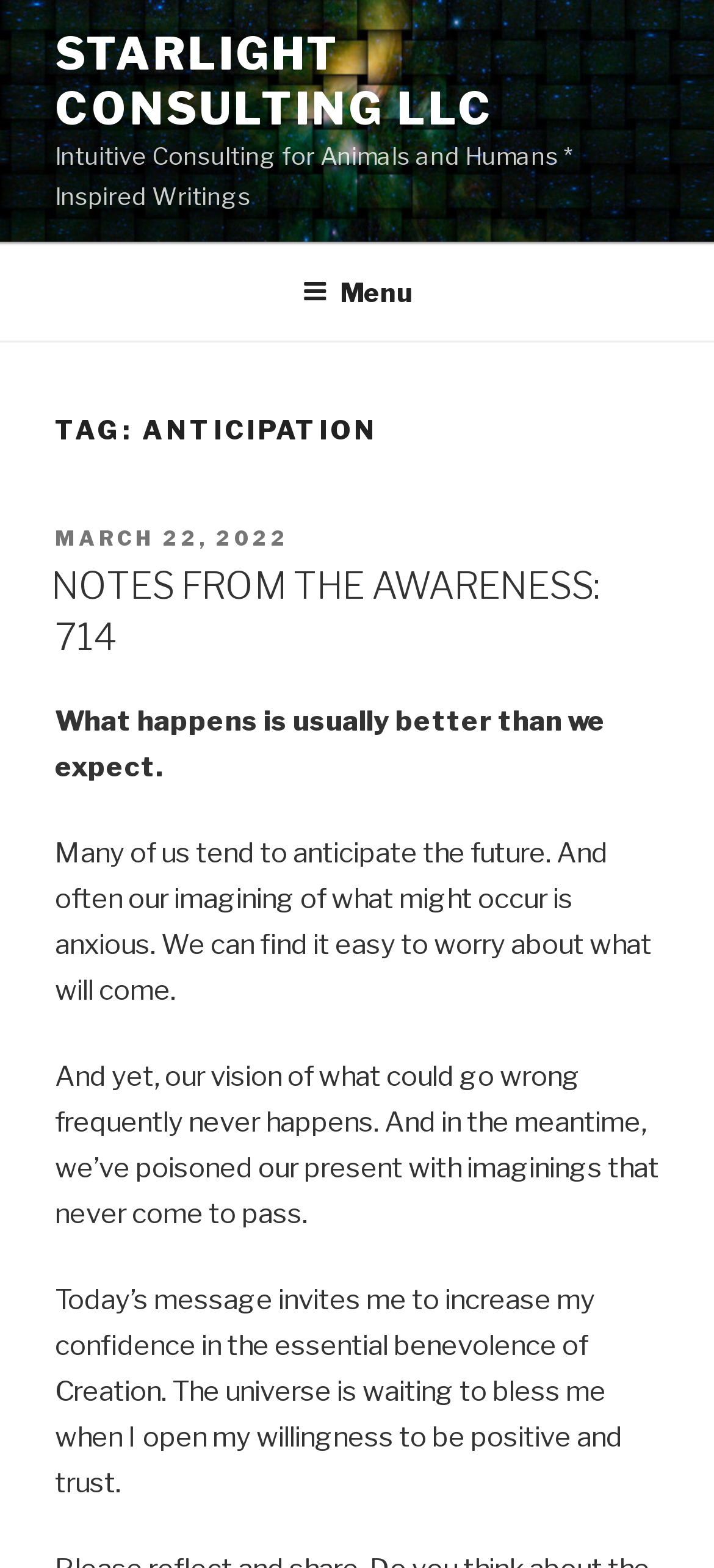How many paragraphs are in the current article?
Answer the question with a single word or phrase, referring to the image.

4